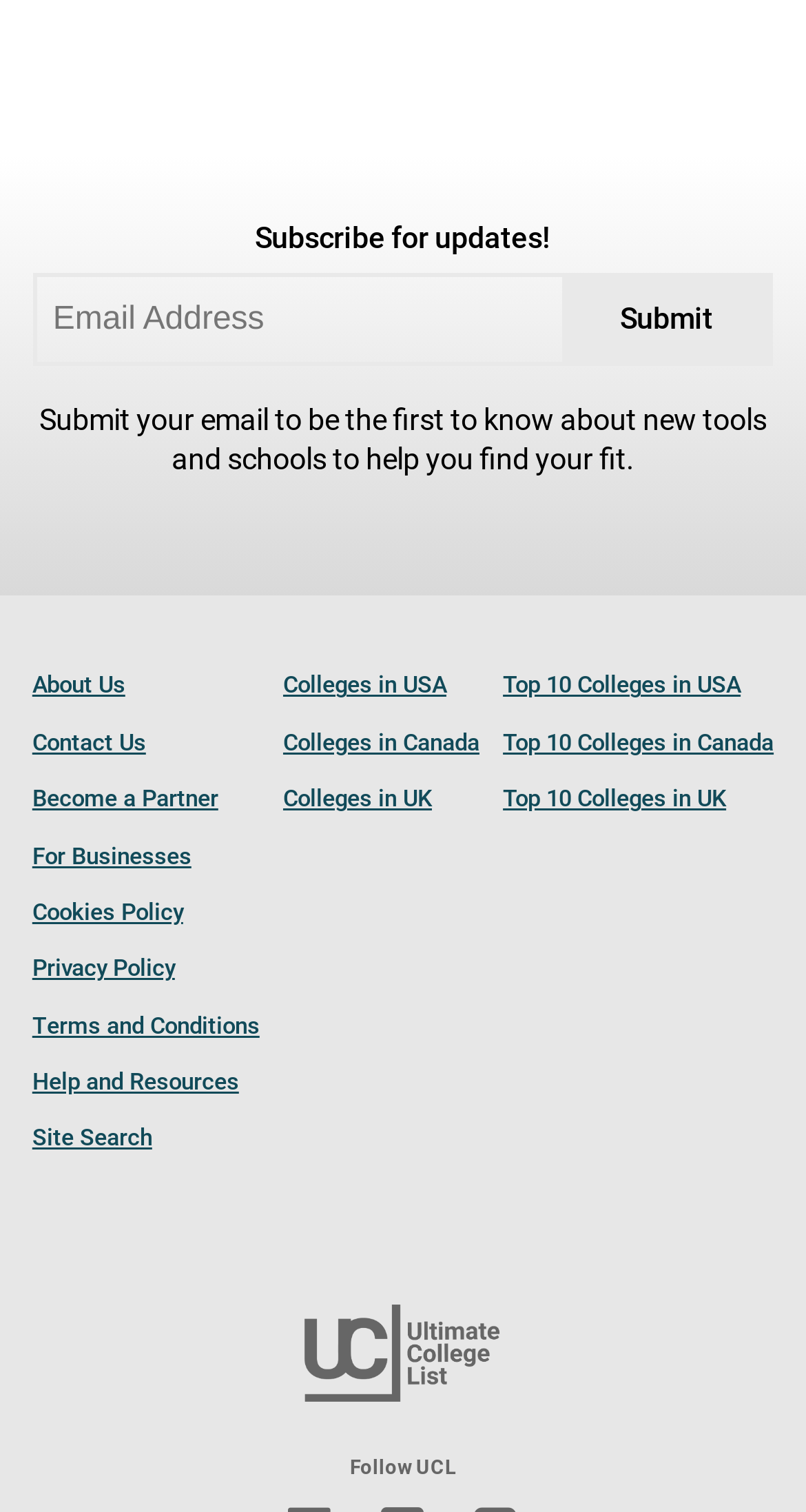Determine the bounding box coordinates of the clickable element to complete this instruction: "Read about terms and conditions". Provide the coordinates in the format of four float numbers between 0 and 1, [left, top, right, bottom].

[0.04, 0.663, 0.322, 0.695]